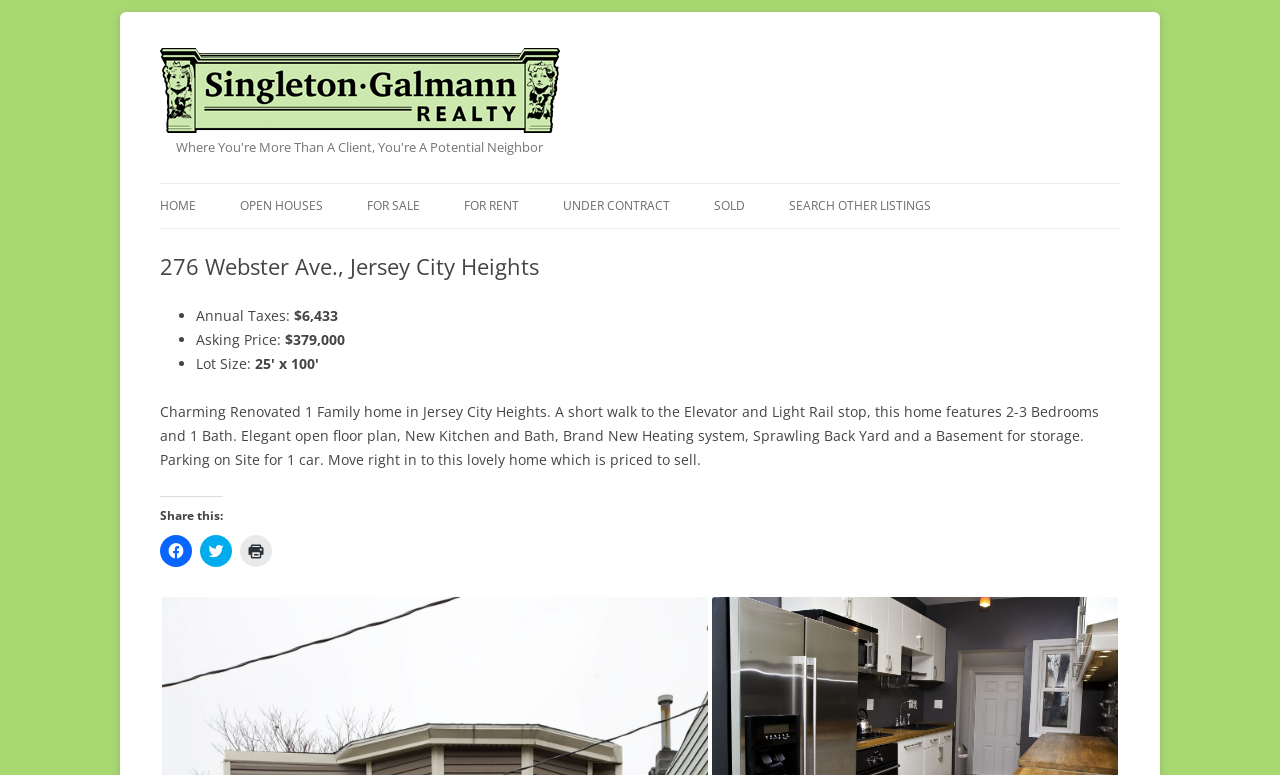Please locate the bounding box coordinates of the element that should be clicked to complete the given instruction: "View property details of 276 Webster Ave., Jersey City Heights".

[0.125, 0.327, 0.875, 0.361]